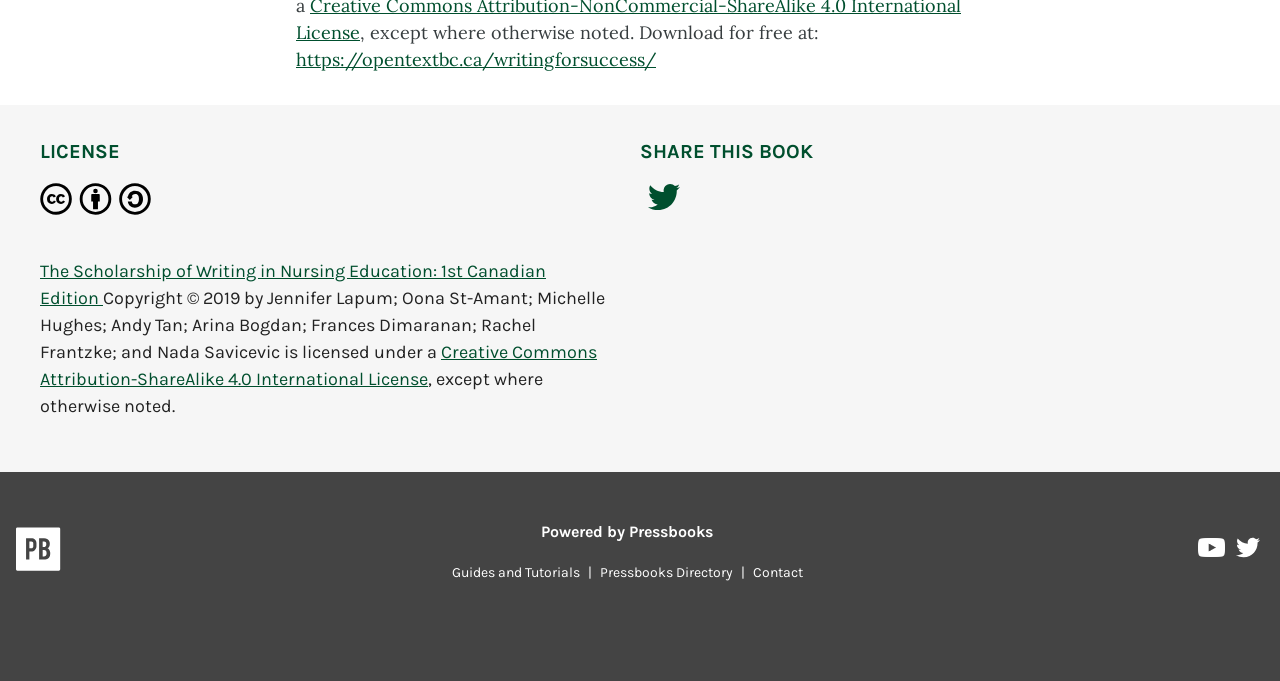Look at the image and give a detailed response to the following question: What platform is this book hosted on?

I found the platform by looking at the link 'Logo for Pressbooks' and the link 'Powered by Pressbooks'. These links indicate that the book is hosted on the Pressbooks platform.